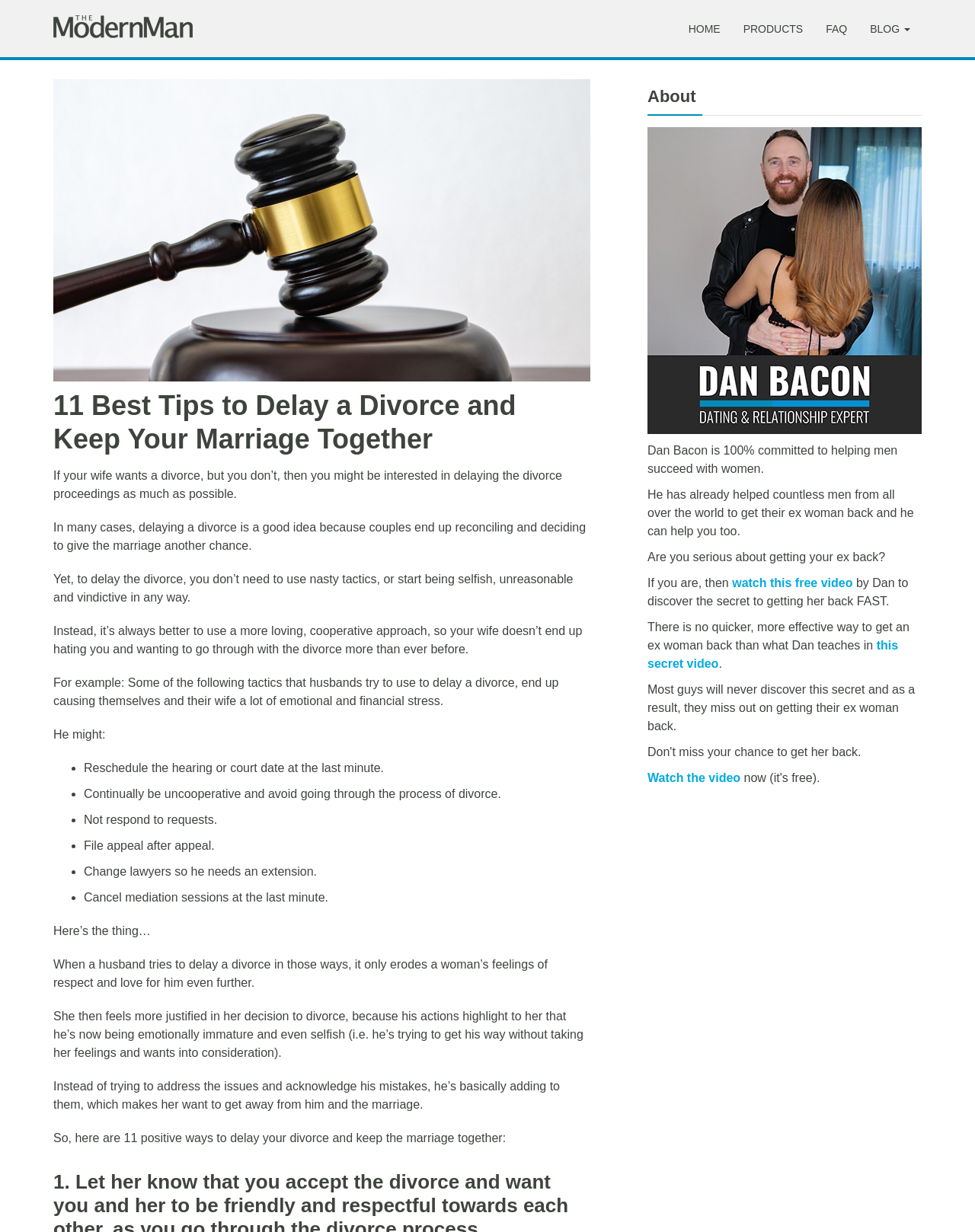What is the main image on the webpage about?
Using the information from the image, answer the question thoroughly.

The main image on the webpage appears to be related to divorce, with a caption that reads '11 Best Tips to Delay a Divorce and Keep Your Marriage Together'. The image is likely intended to grab the reader's attention and draw them into the content of the webpage.